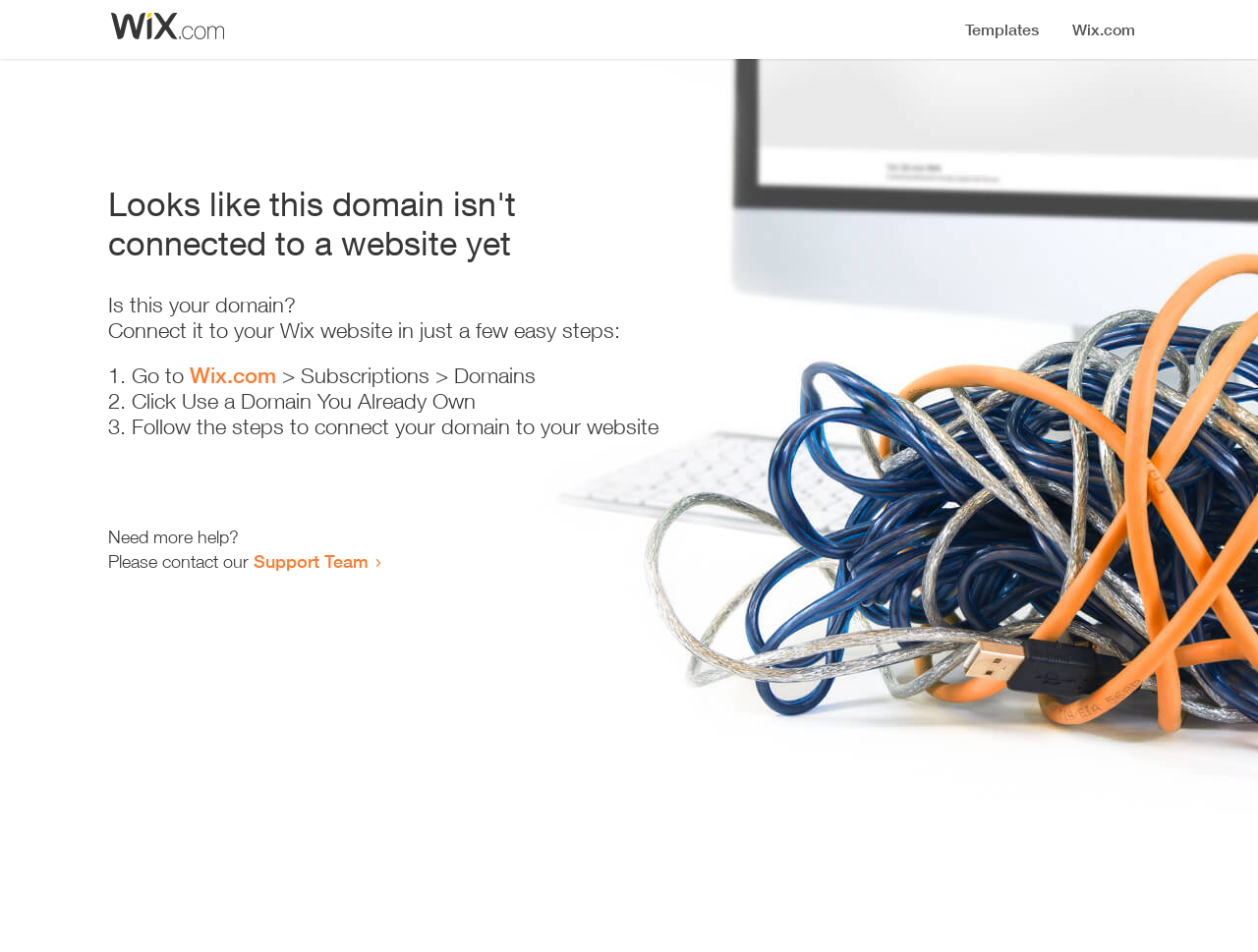Respond with a single word or phrase:
Where can I get more help?

Support Team